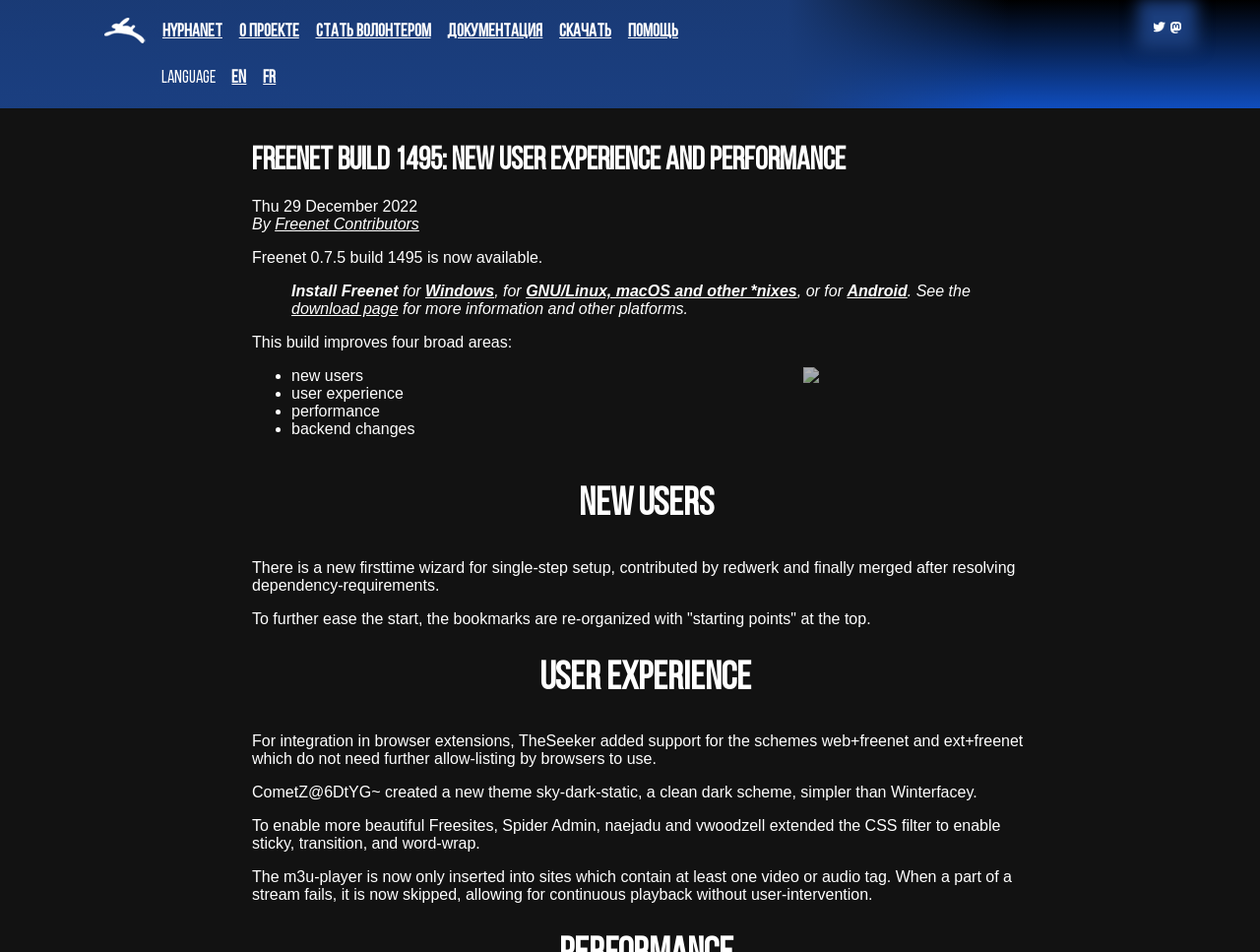What is the purpose of the first-time wizard?
Refer to the image and give a detailed response to the question.

The purpose of the first-time wizard is for single-step setup, which is mentioned in the text 'There is a new firsttime wizard for single-step setup, contributed by redwerk and finally merged after resolving dependency-requirements'.